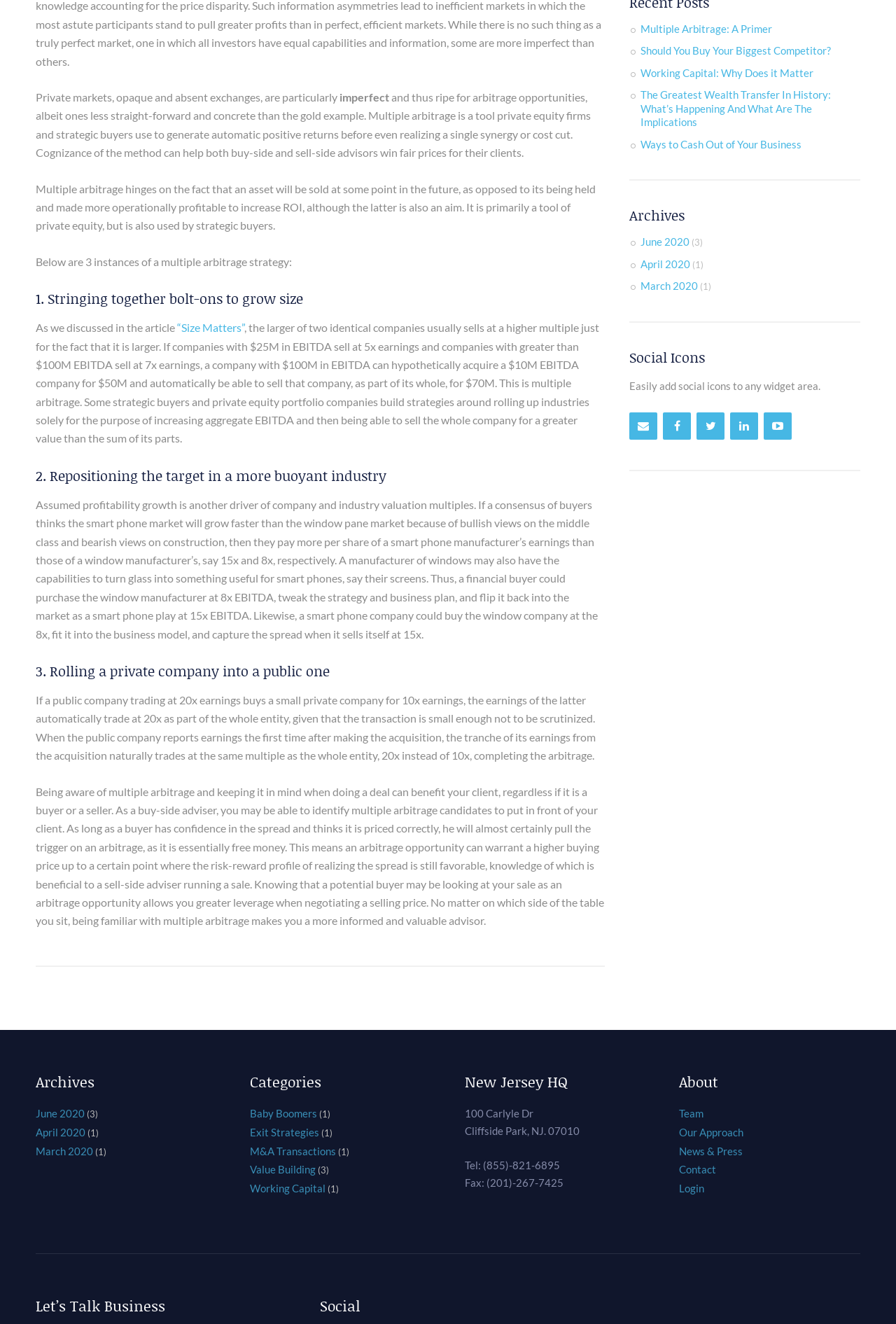Bounding box coordinates are given in the format (top-left x, top-left y, bottom-right x, bottom-right y). All values should be floating point numbers between 0 and 1. Provide the bounding box coordinate for the UI element described as: April 2020

[0.715, 0.195, 0.77, 0.204]